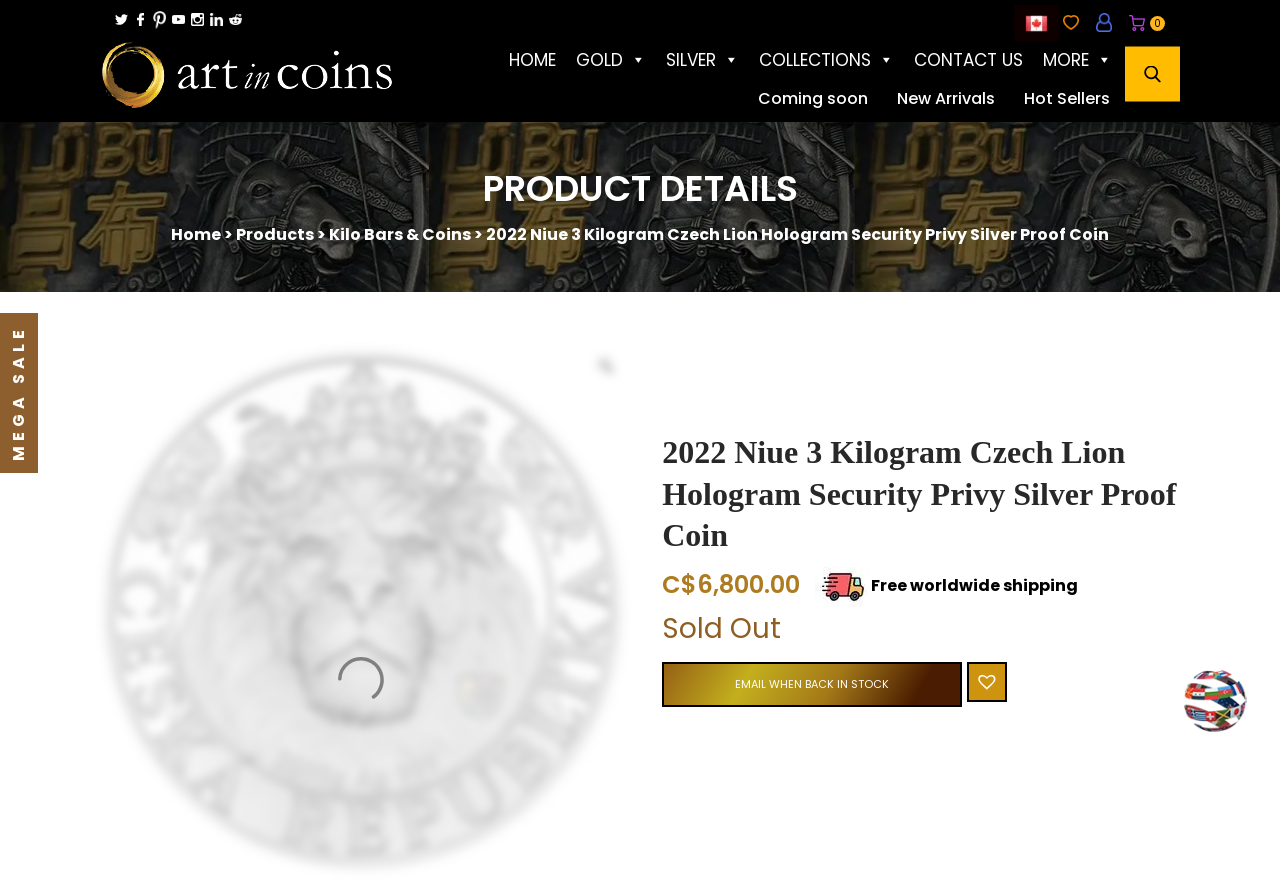What is the theme of the image on the top-left corner of the webpage?
Please answer the question with as much detail and depth as you can.

I found an image on the top-left corner of the webpage with the label 'CAD', which likely represents the Canadian flag or a Canadian-themed image.